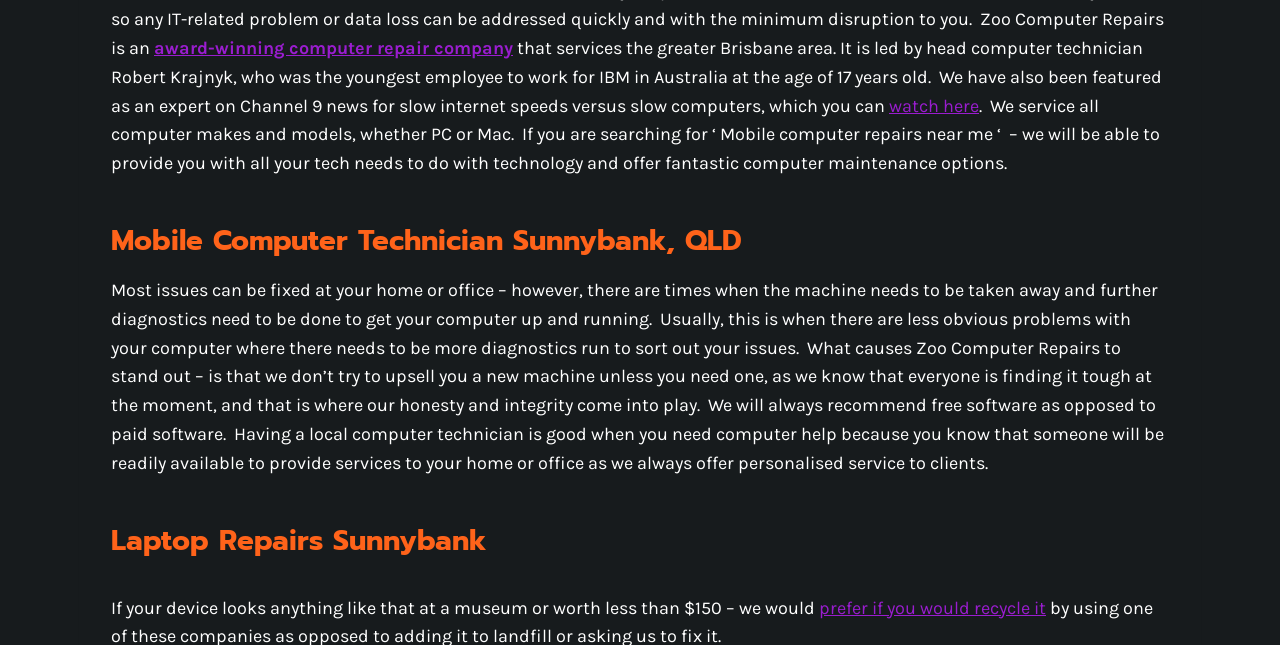What is the company's policy on software? Look at the image and give a one-word or short phrase answer.

Recommend free software